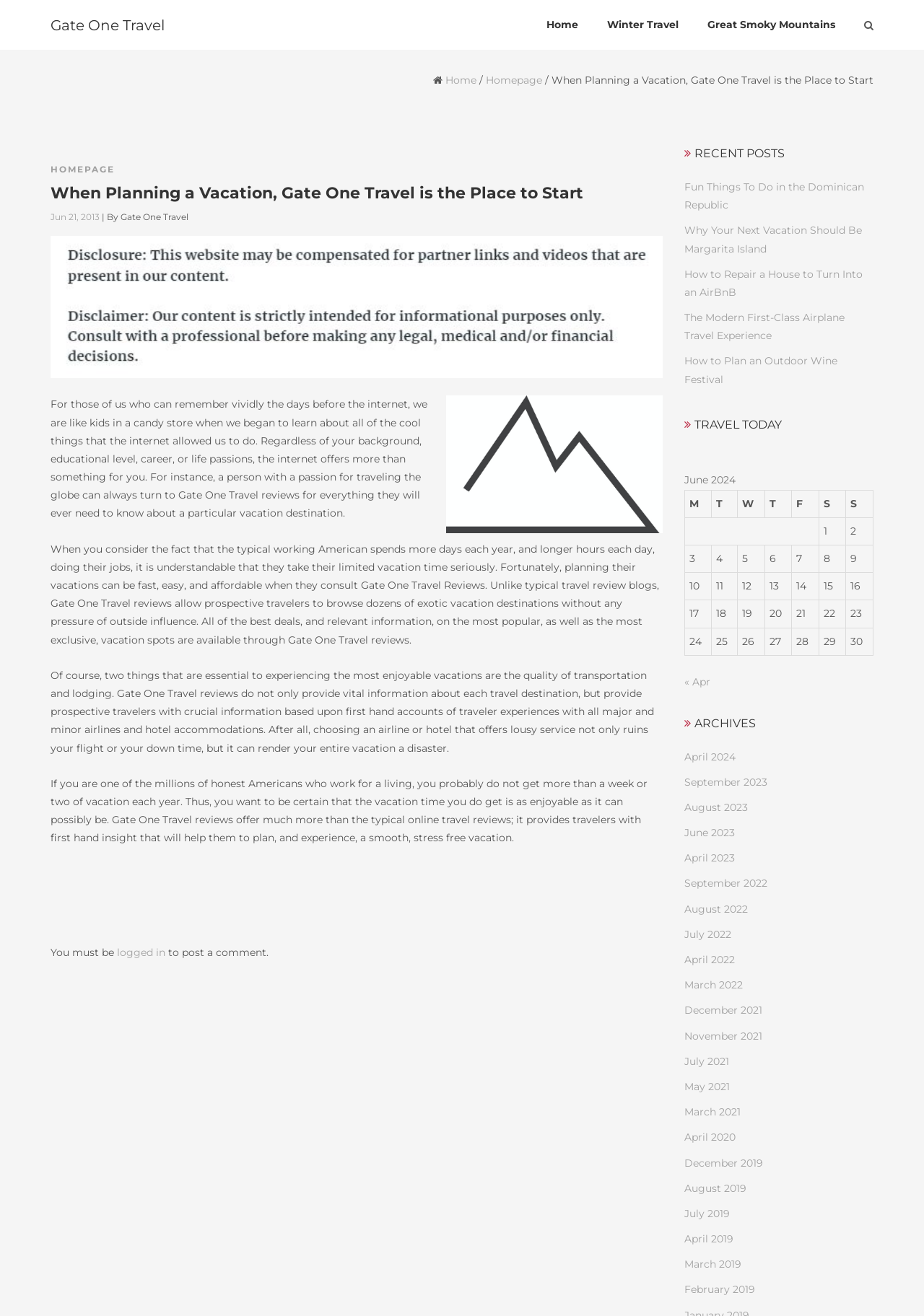What is the purpose of Gate One Travel reviews?
Please provide a detailed and comprehensive answer to the question.

According to the webpage, Gate One Travel reviews provide vital information about each travel destination, allowing prospective travelers to plan a smooth and stress-free vacation. This is evident from the text 'Gate One Travel reviews offer much more than the typical online travel reviews; it provides travelers with first hand insight that will help them to plan, and experience, a smooth, stress free vacation.'